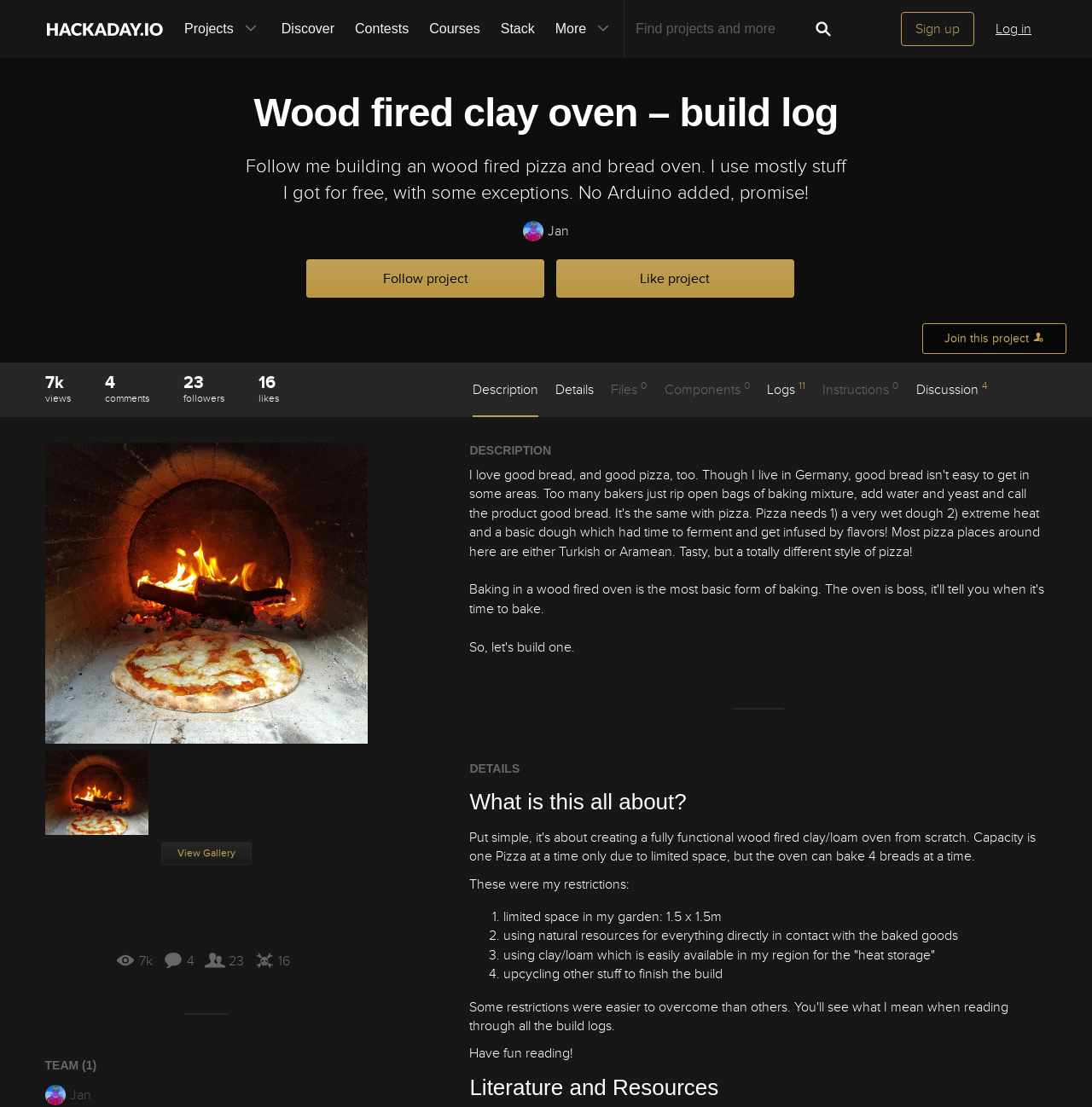Using the information in the image, give a comprehensive answer to the question: 
What is the name of the project?

I found the answer by looking at the heading element with the text 'Wood fired clay oven – build log' which is the title of the project.